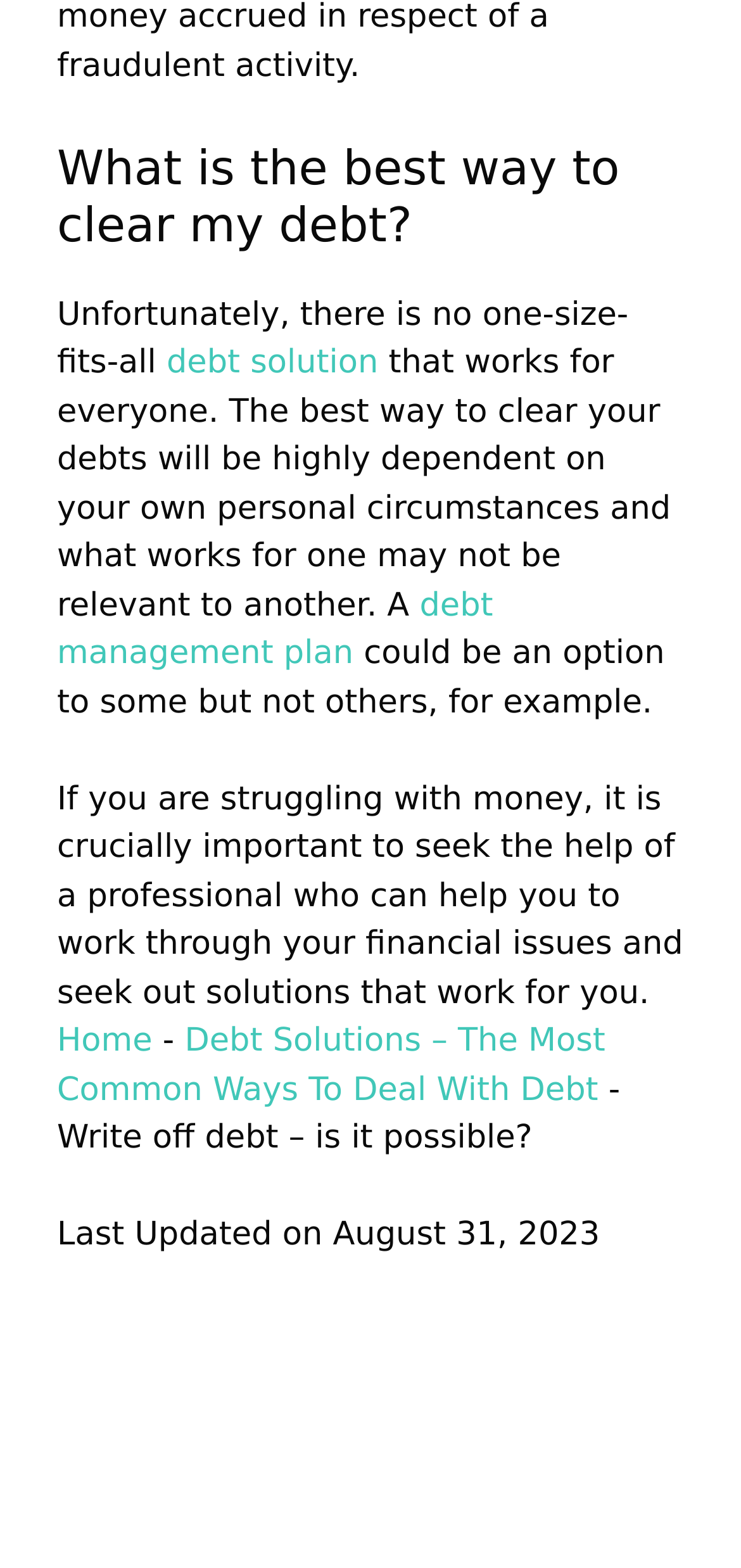Based on the image, please elaborate on the answer to the following question:
What type of plan is mentioned as an option for some individuals?

The webpage mentions a 'debt management plan' as an option that could work for some individuals, but not others, depending on their personal circumstances.